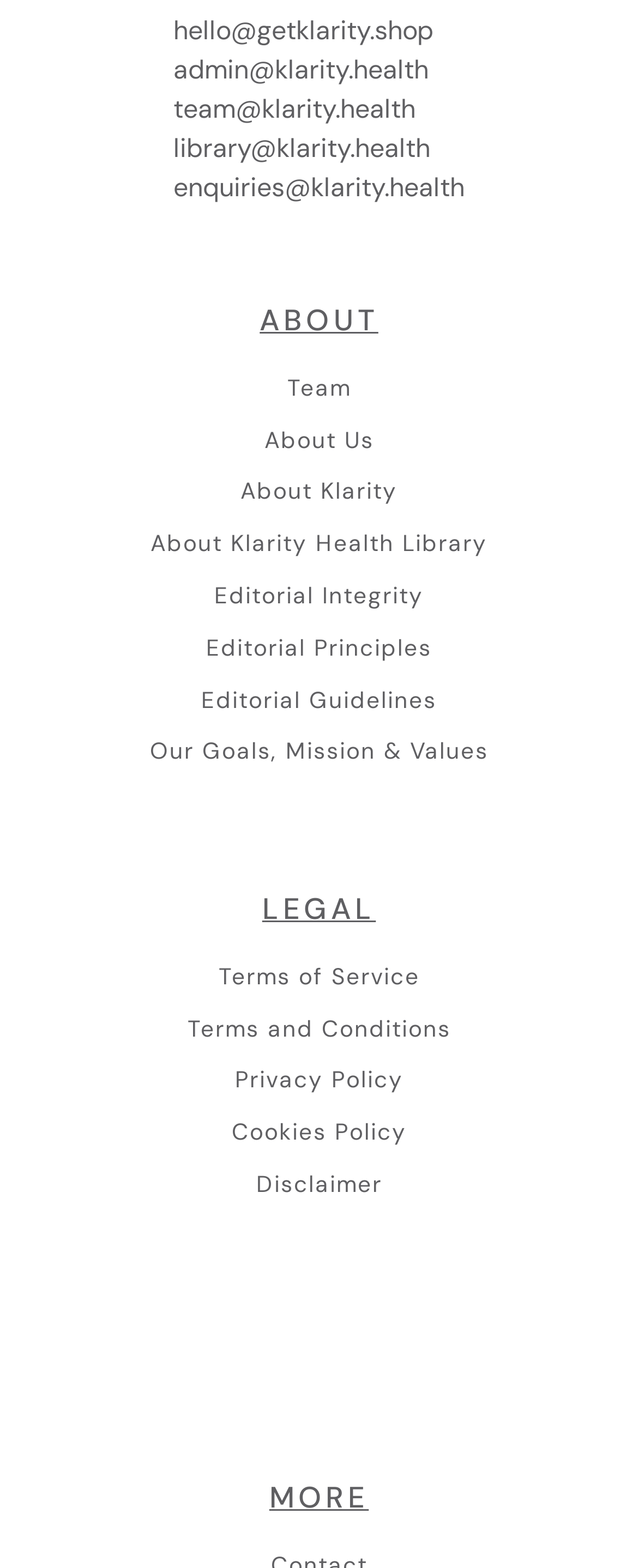Determine the coordinates of the bounding box for the clickable area needed to execute this instruction: "Check Disclaimer".

[0.401, 0.747, 0.599, 0.764]